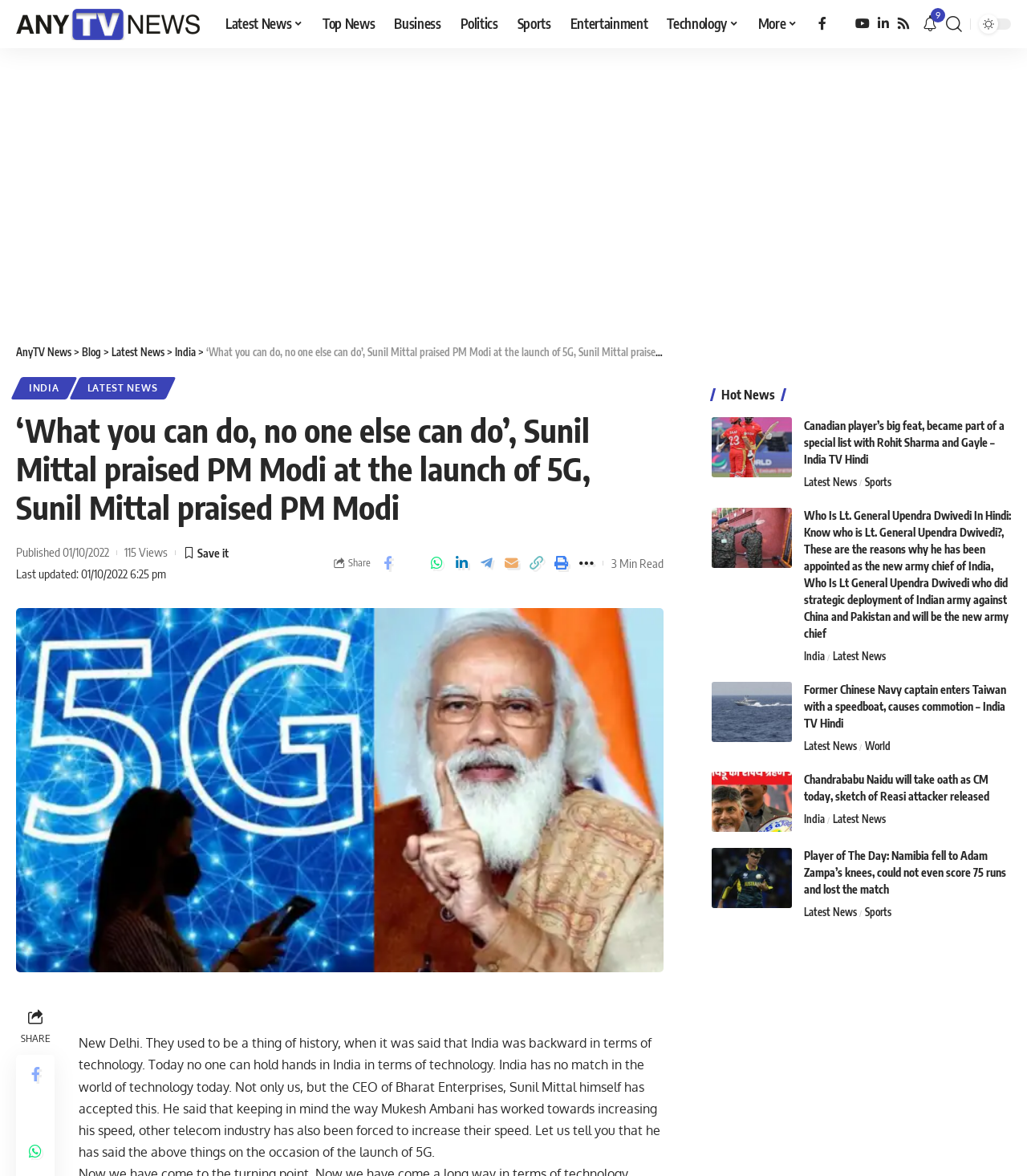What is the category of the news article 'Canadian player's big feat, became part of a special list with Rohit Sharma and Gayle'?
Using the visual information, respond with a single word or phrase.

Sports